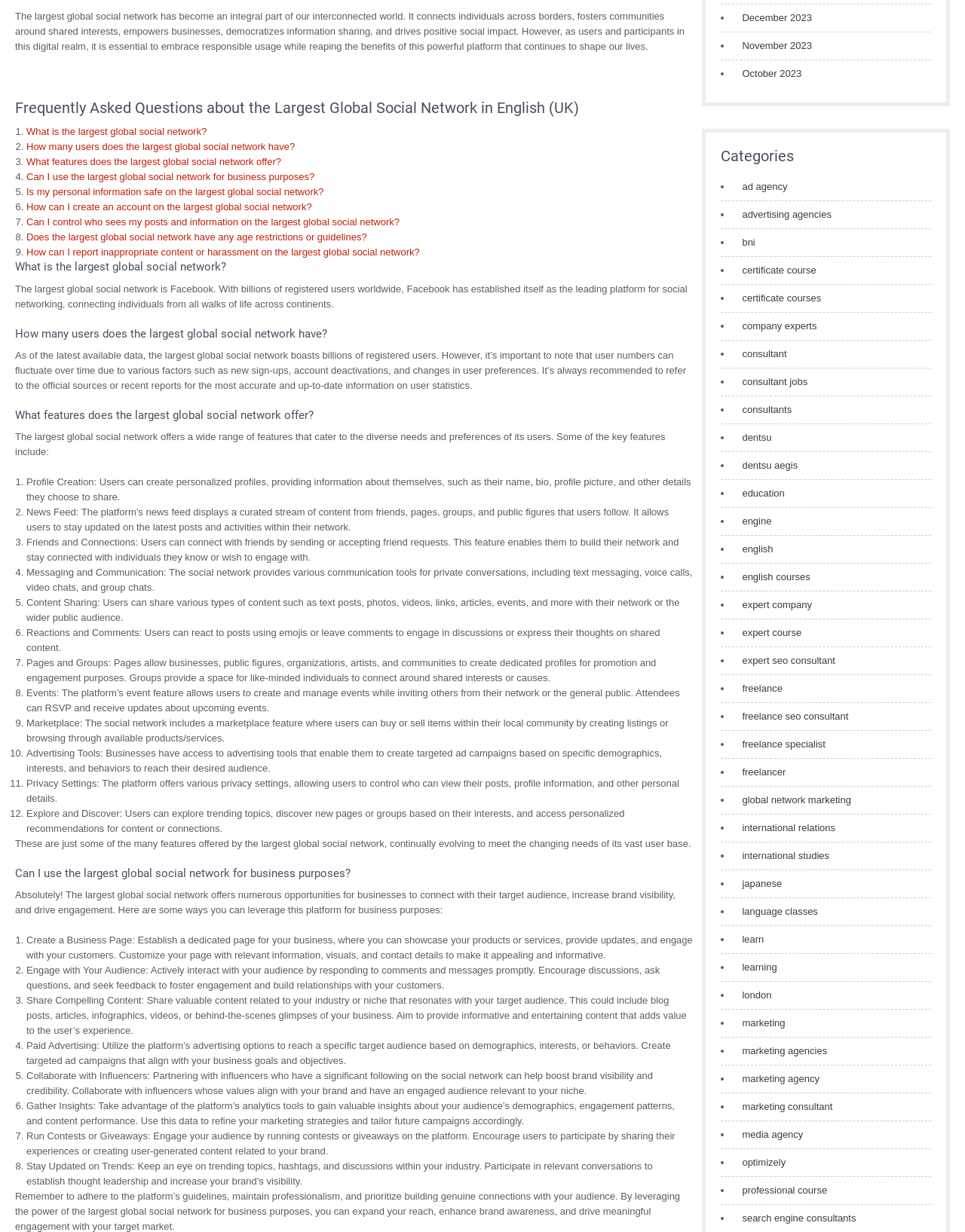Please identify the bounding box coordinates of the clickable area that will fulfill the following instruction: "Read 'How many users does the largest global social network have?'". The coordinates should be in the format of four float numbers between 0 and 1, i.e., [left, top, right, bottom].

[0.027, 0.115, 0.306, 0.124]